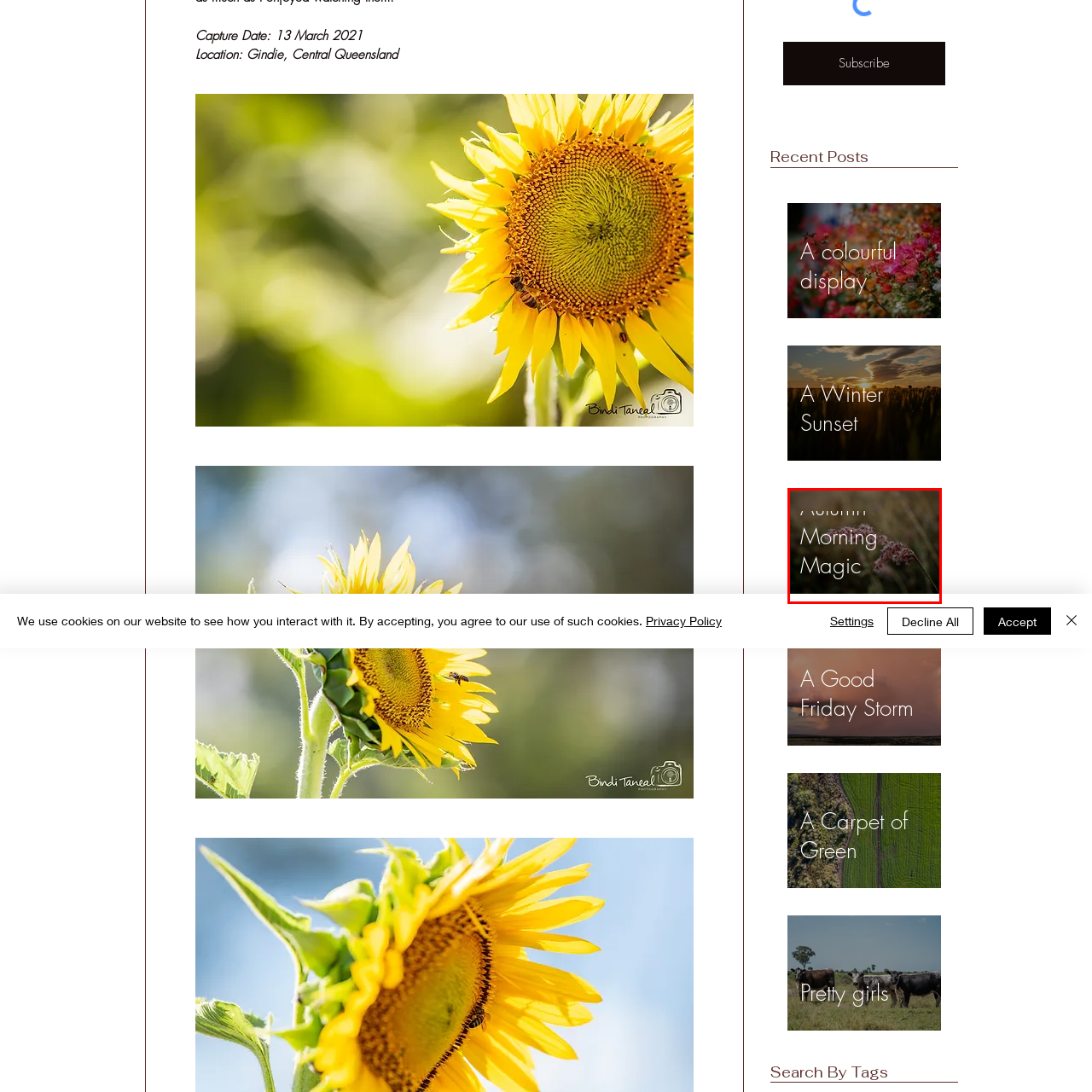Thoroughly describe the scene captured inside the red-bordered image.

The image titled "Autumn Morning Magic" beautifully captures the essence of a serene morning in autumn. It features delicate grasses highlighted by soft natural light, showcasing the intricate textures and warm tones of the season. The composition evokes a feeling of tranquility and a connection to nature, inviting viewers to pause and appreciate the quiet beauty of a crisp autumn day. This imagery evokes thoughts of peaceful moments, the gentle rustle of leaves, and the stunning colors that define this enchanting time of year.